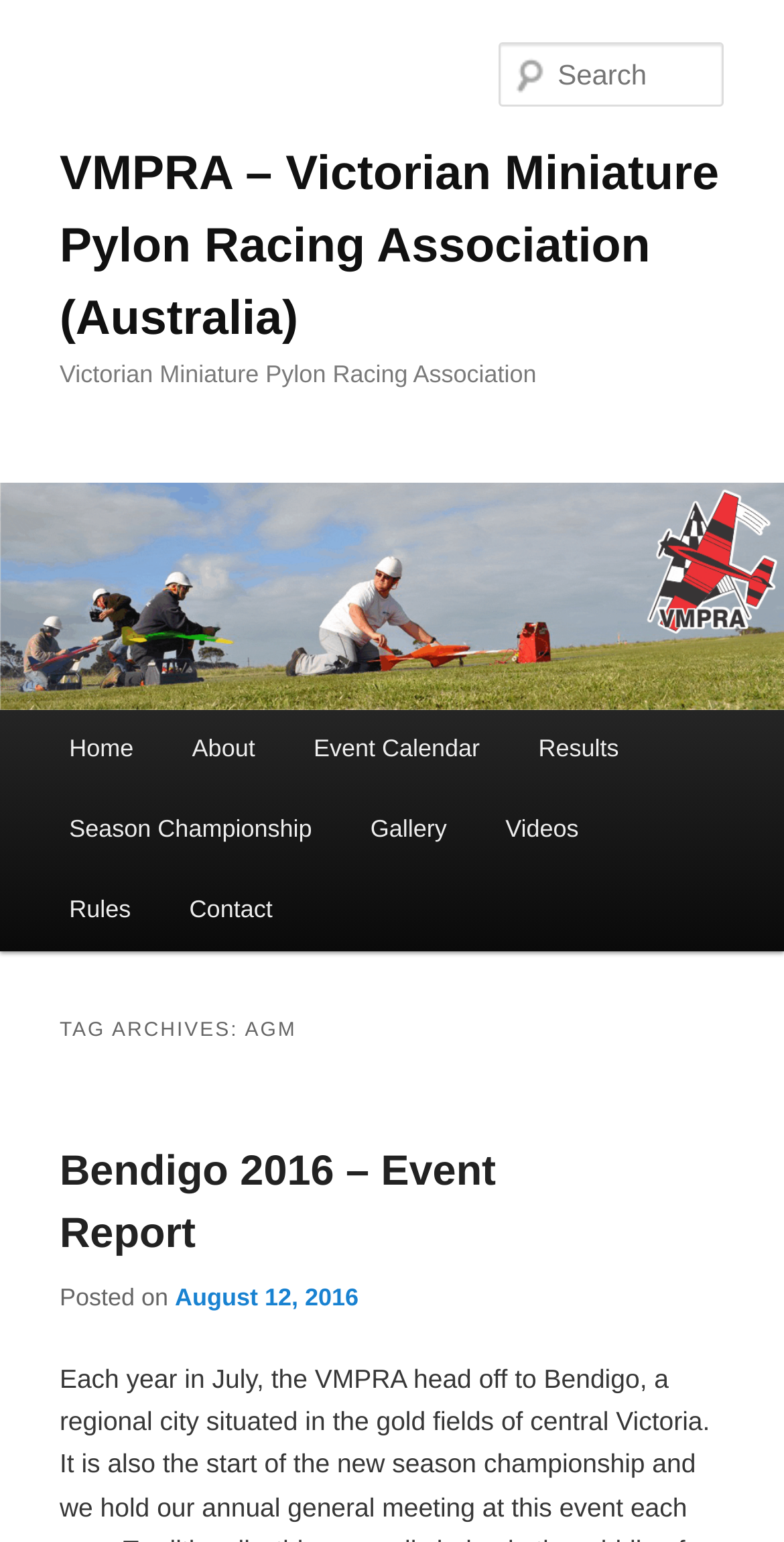How many search boxes are there on the webpage?
Look at the screenshot and give a one-word or phrase answer.

1